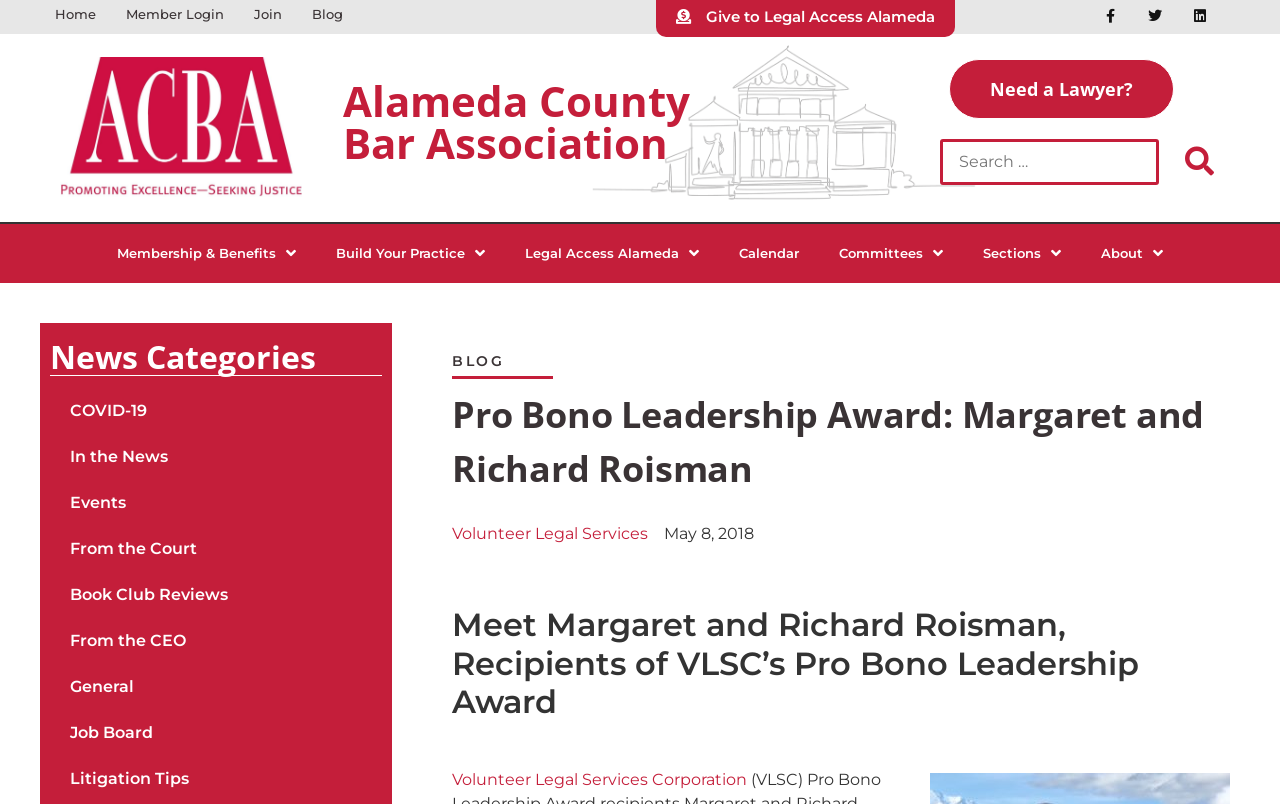Please identify the bounding box coordinates of the area that needs to be clicked to follow this instruction: "Learn about Volunteer Legal Services Corporation".

[0.353, 0.957, 0.584, 0.981]